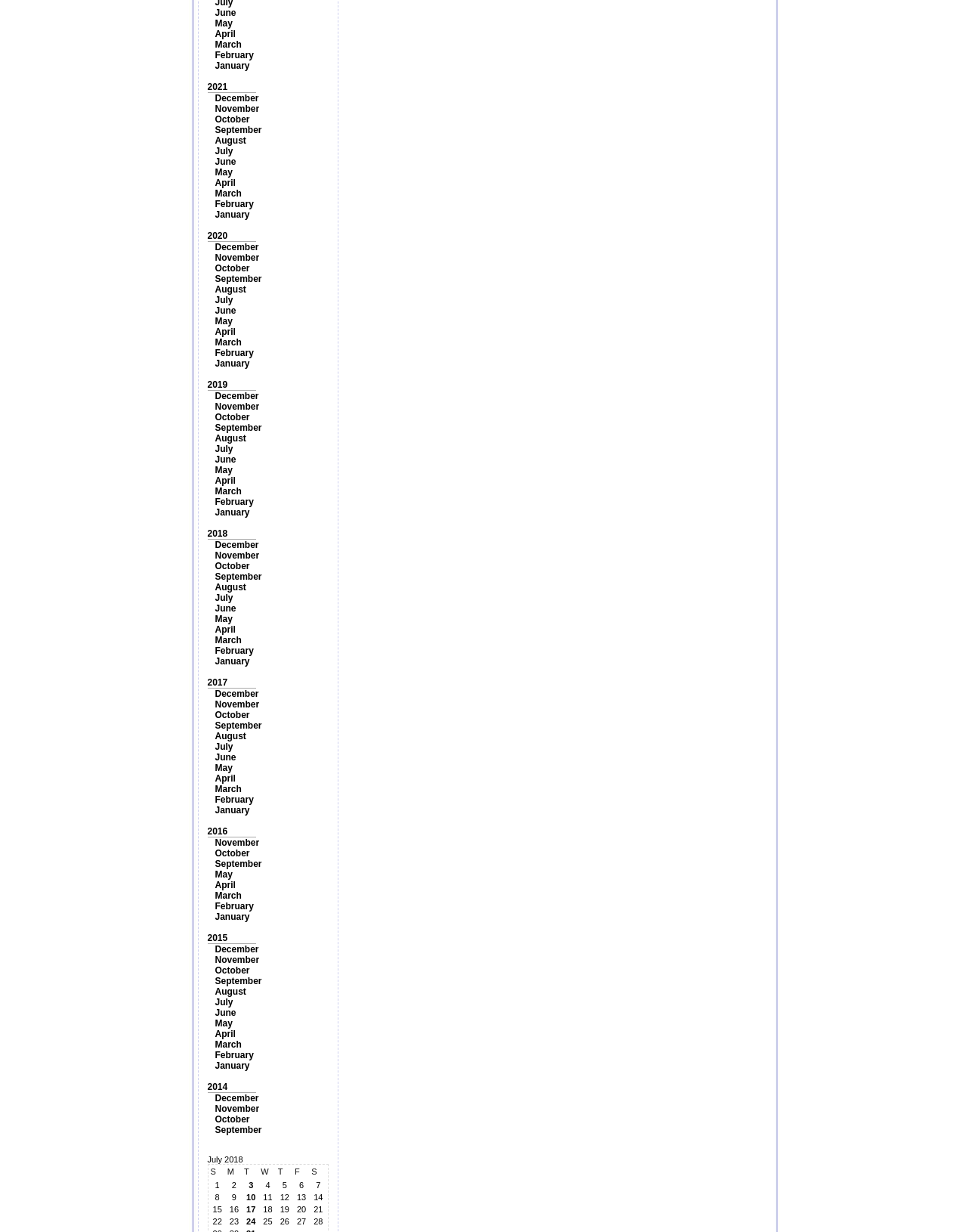Mark the bounding box of the element that matches the following description: "August".

[0.222, 0.801, 0.255, 0.809]